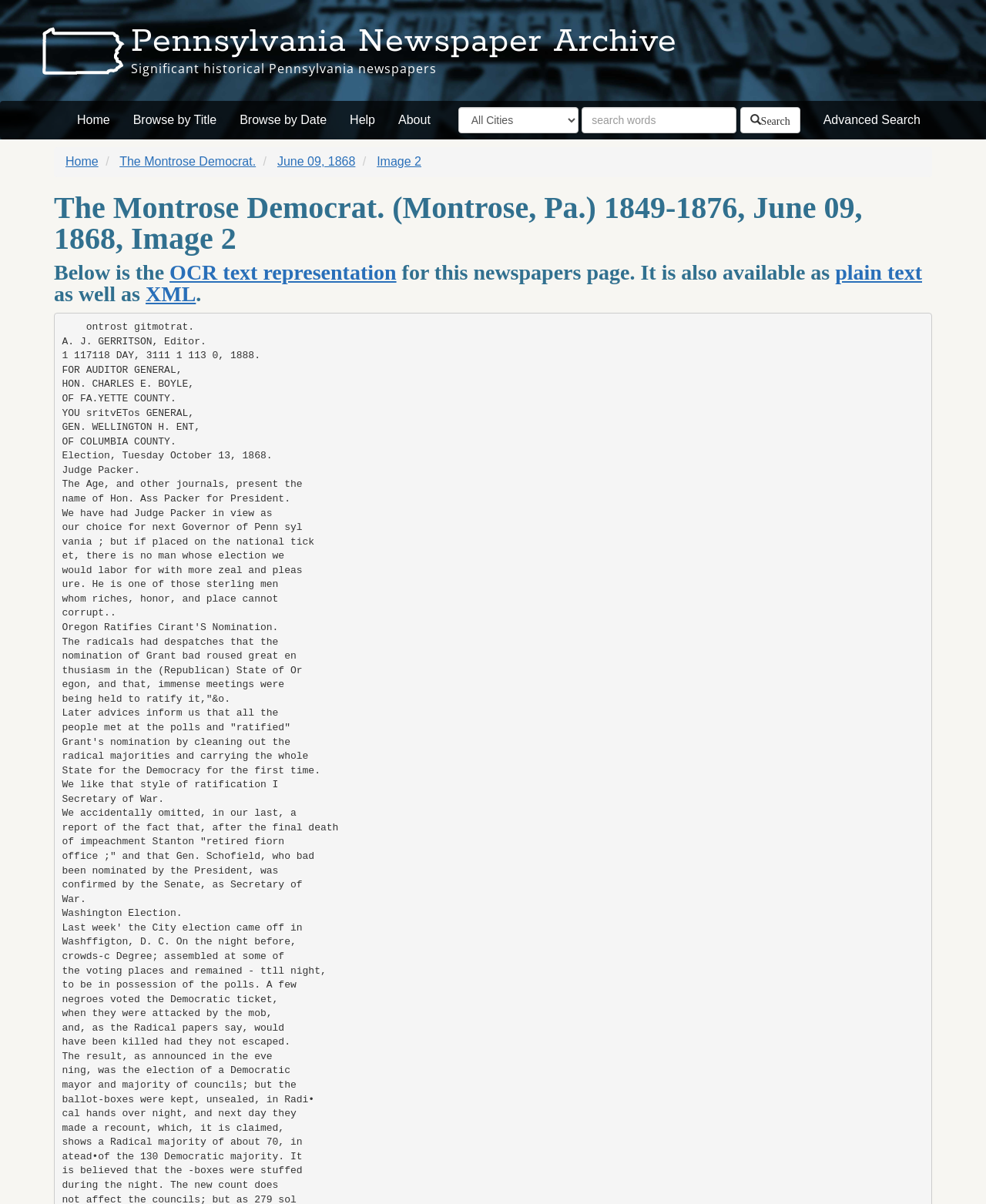Locate the bounding box coordinates of the area to click to fulfill this instruction: "Search for historical newspapers". The bounding box should be presented as four float numbers between 0 and 1, in the order [left, top, right, bottom].

[0.59, 0.089, 0.747, 0.111]